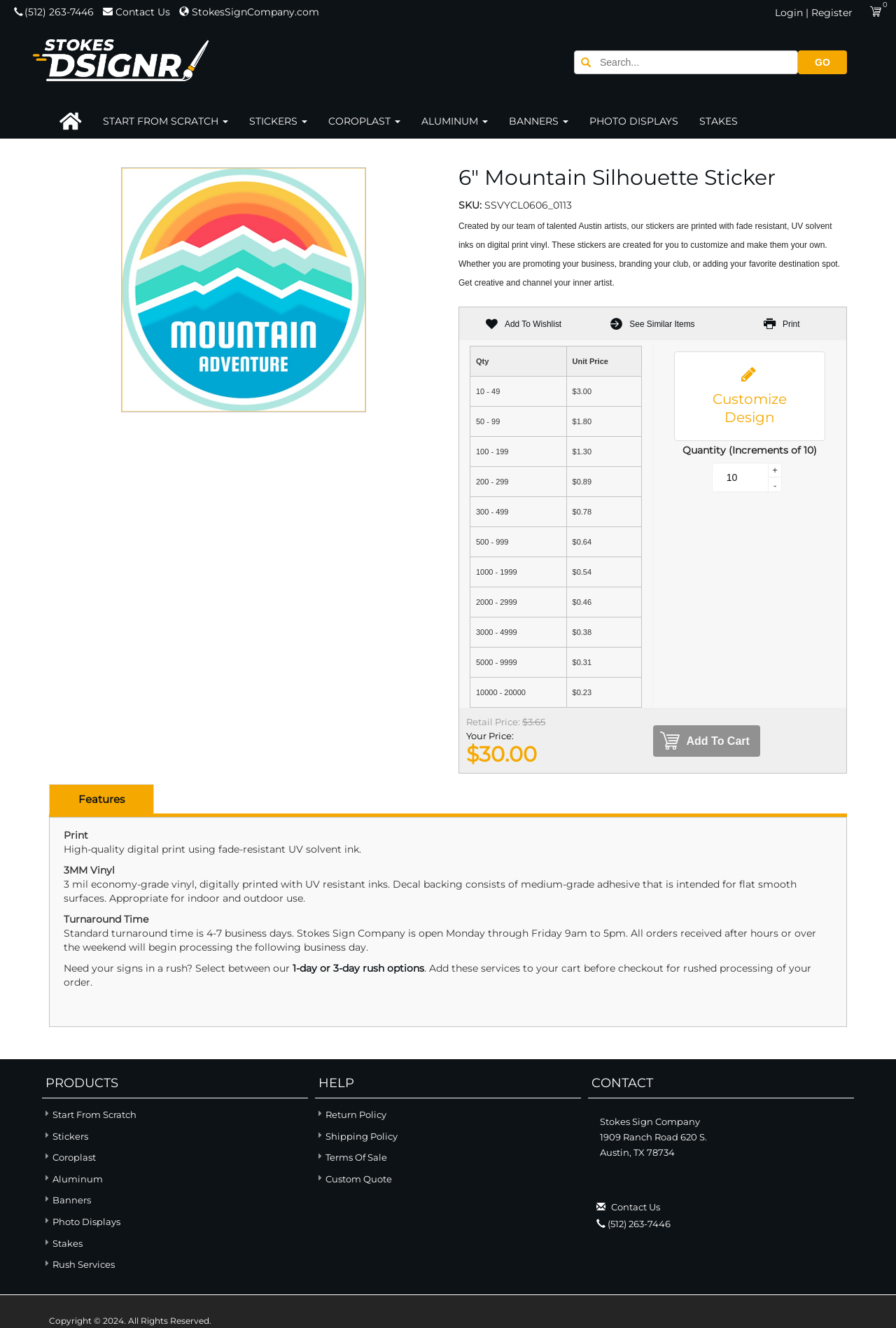Can you provide the bounding box coordinates for the element that should be clicked to implement the instruction: "Customize design"?

[0.752, 0.265, 0.921, 0.332]